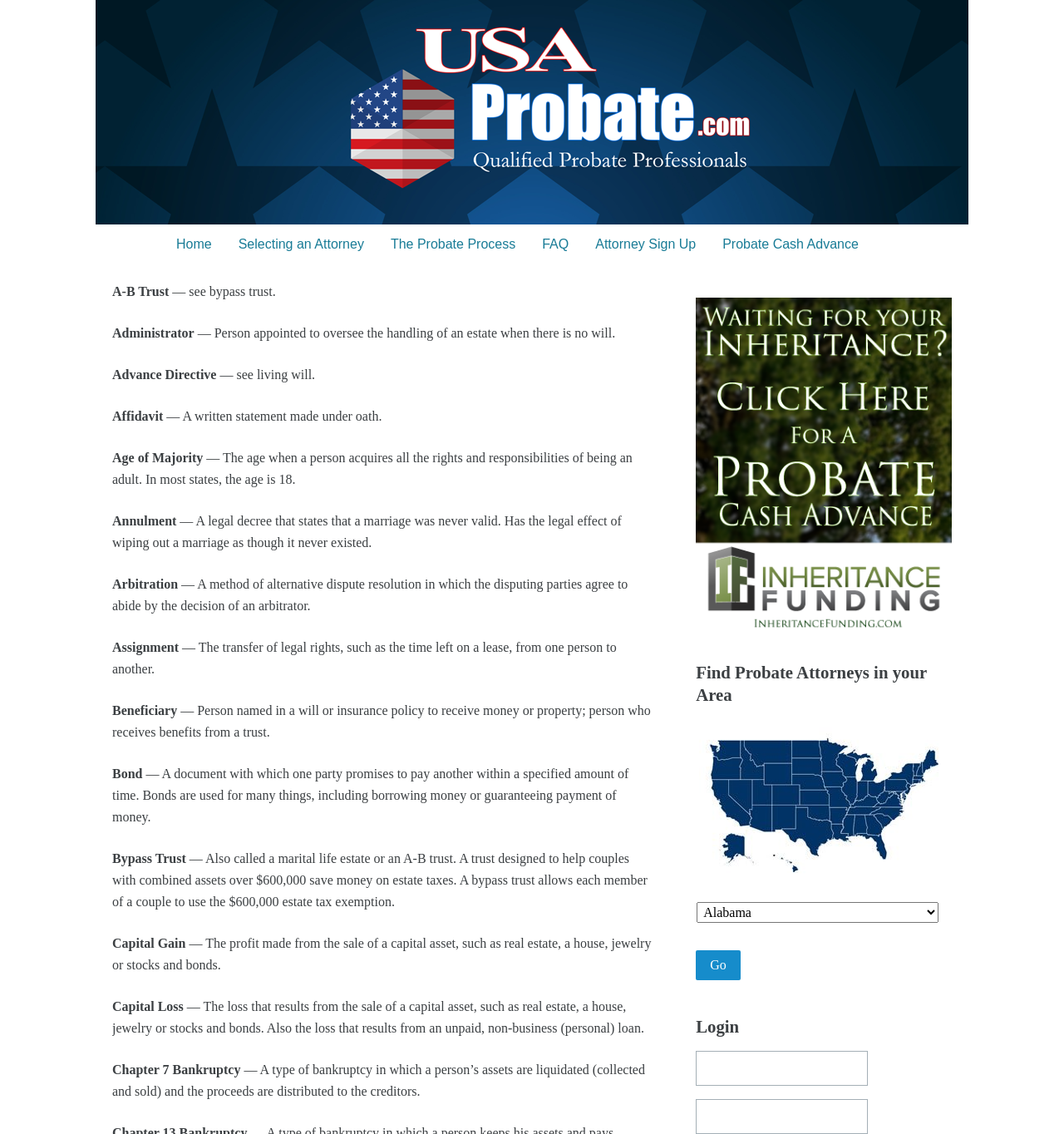What is the age of majority in most states?
Please give a detailed and elaborate answer to the question.

I found the answer by looking at the StaticText element with the text 'Age of Majority' and its corresponding description '— The age when a person acquires all the rights and responsibilities of being an adult. In most states, the age is 18.'